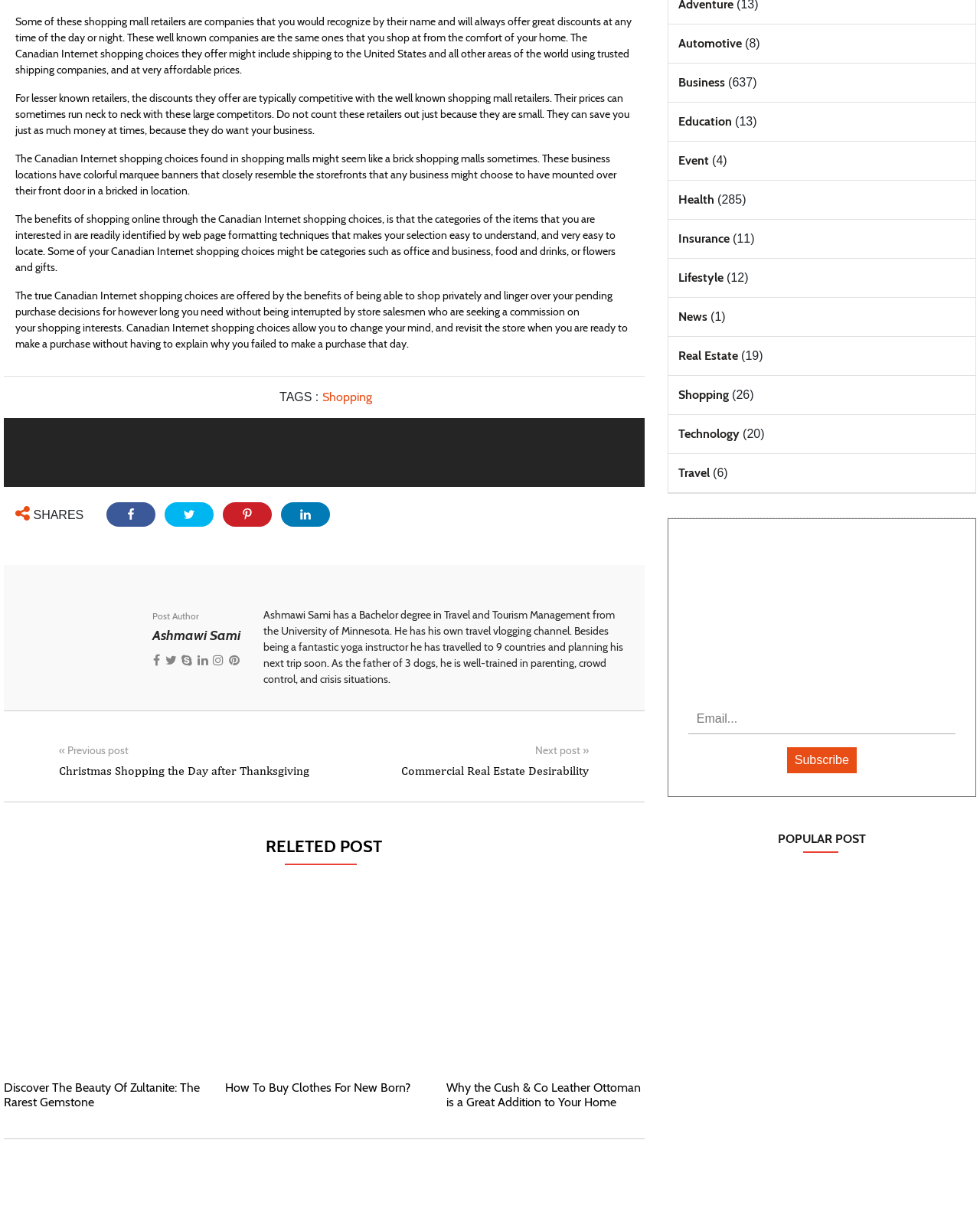Could you specify the bounding box coordinates for the clickable section to complete the following instruction: "Share on Facebook"?

[0.109, 0.413, 0.159, 0.434]